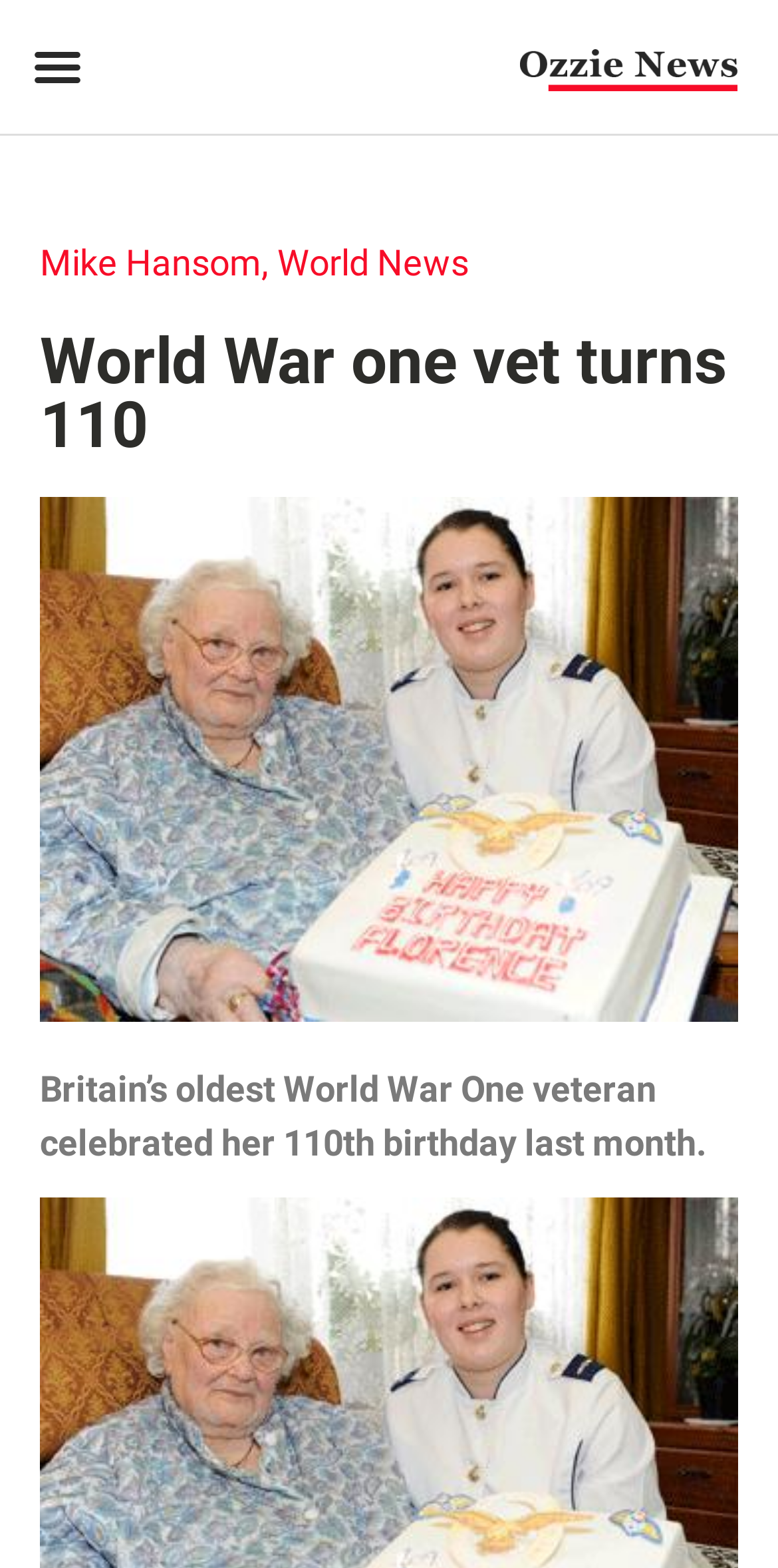What is the name of the news website?
Please respond to the question with a detailed and informative answer.

I determined the answer by looking at the image element with the text 'Ozzie News' which is likely to be the logo of the news website.